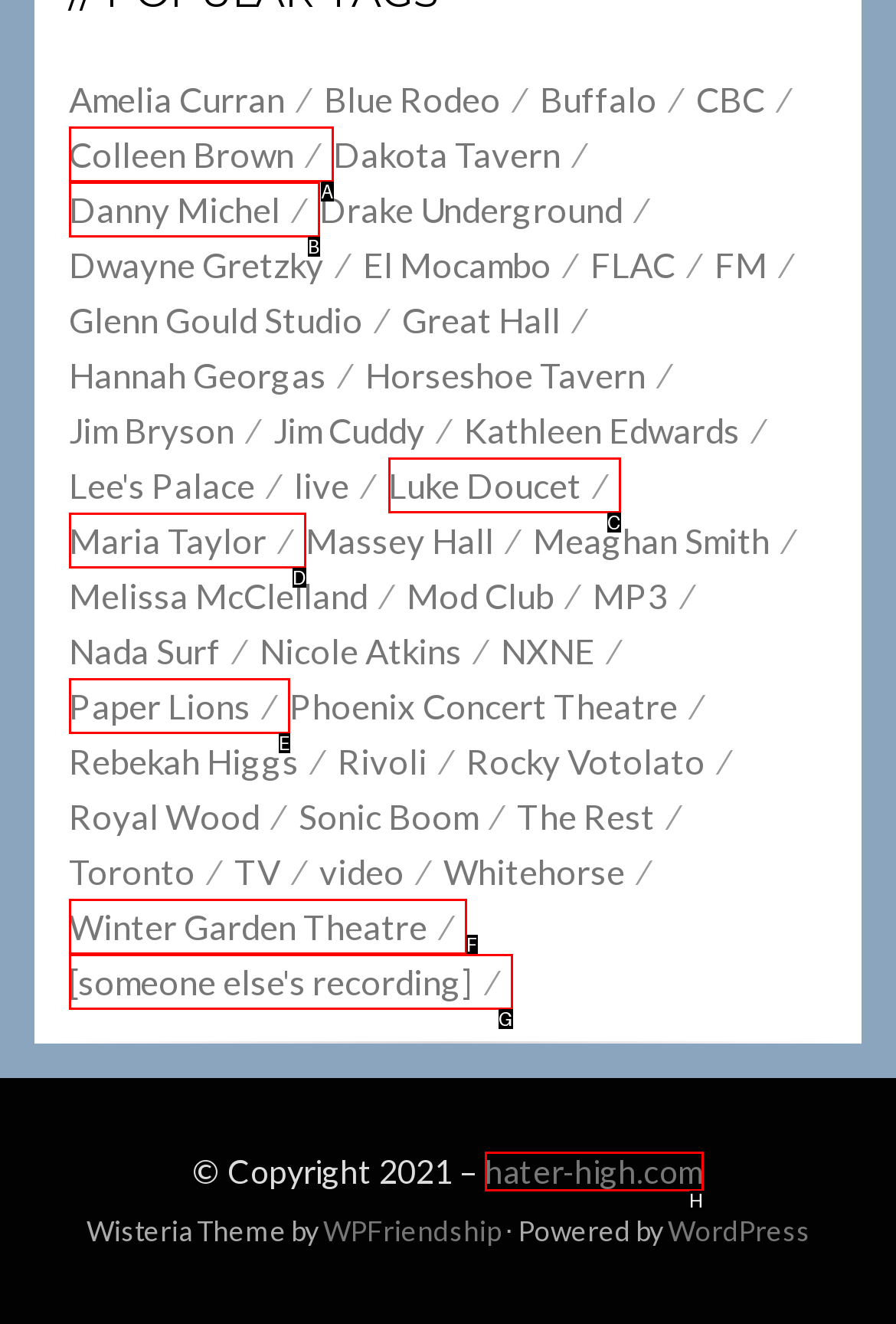Determine which HTML element best suits the description: Winter Garden Theatre. Reply with the letter of the matching option.

F